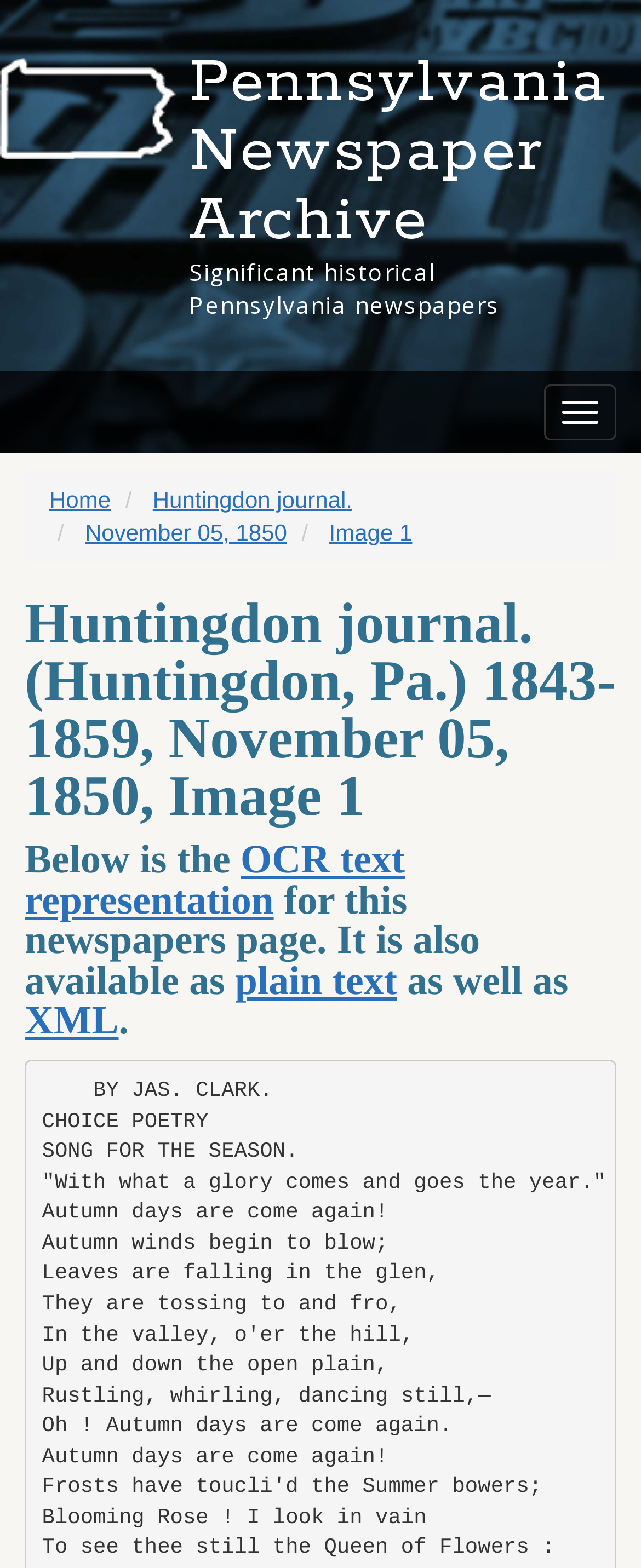Please determine the bounding box coordinates of the element to click in order to execute the following instruction: "View OCR text representation". The coordinates should be four float numbers between 0 and 1, specified as [left, top, right, bottom].

[0.038, 0.534, 0.632, 0.588]